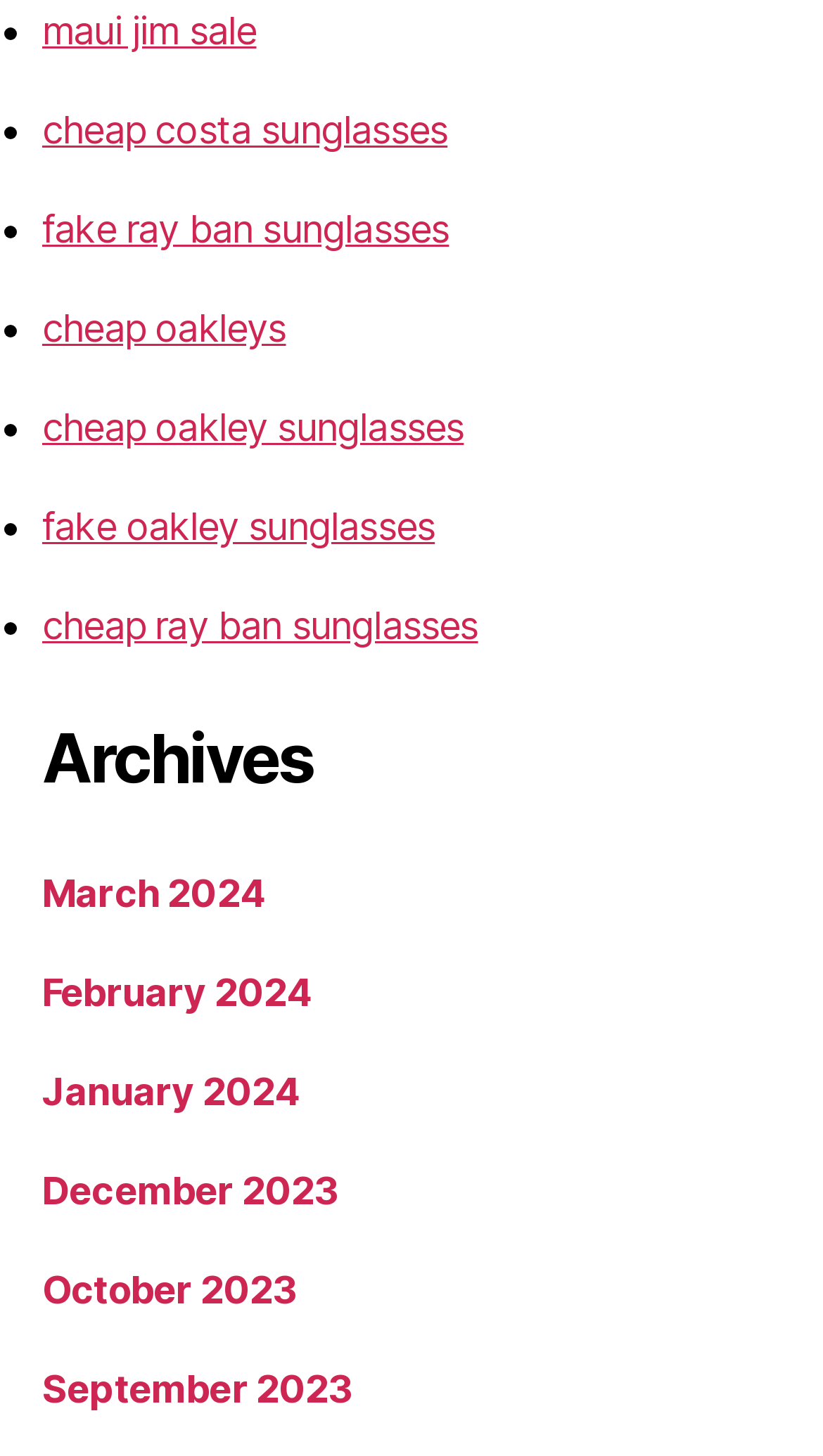Identify the bounding box coordinates of the section to be clicked to complete the task described by the following instruction: "view 'Archives'". The coordinates should be four float numbers between 0 and 1, formatted as [left, top, right, bottom].

[0.051, 0.493, 0.949, 0.551]